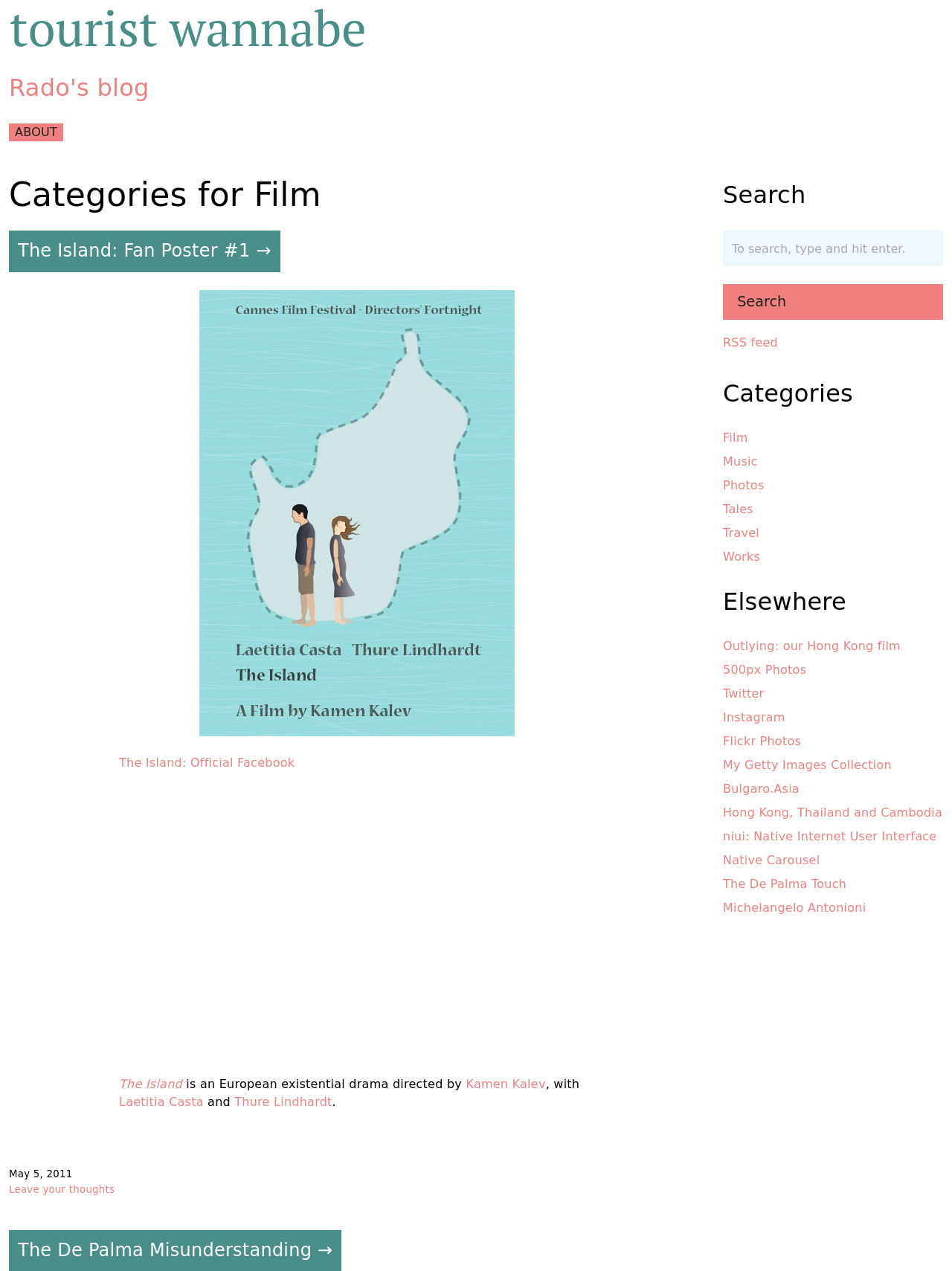Identify the bounding box coordinates necessary to click and complete the given instruction: "Click on the 'Rado's blog' link".

[0.009, 0.055, 0.384, 0.083]